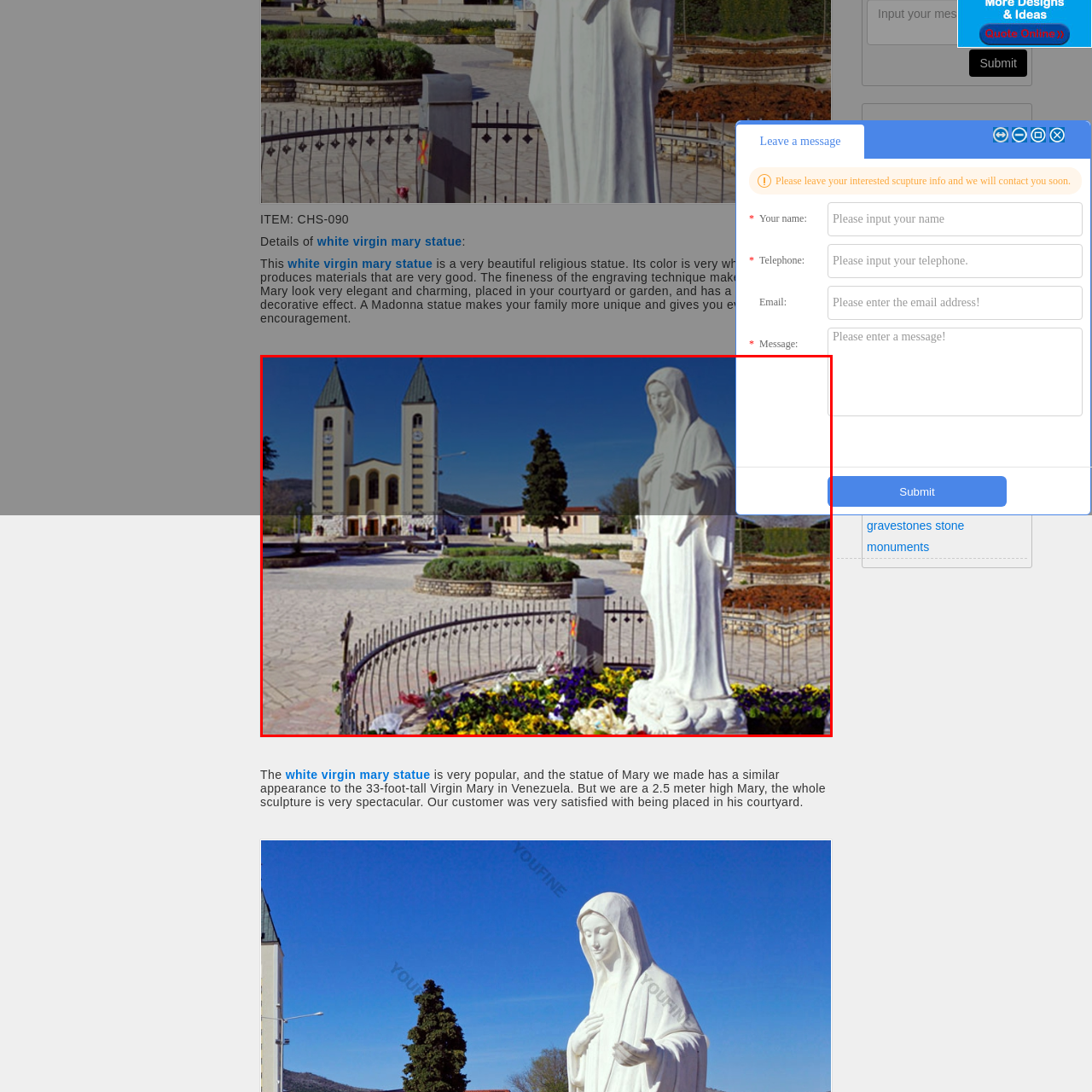What is the purpose of the statue?
Study the image framed by the red bounding box and answer the question in detail, relying on the visual clues provided.

According to the caption, the statue serves not only as a decorative element but also as a symbol of faith and inspiration for visitors, indicating its dual purpose in the courtyard or garden setting.